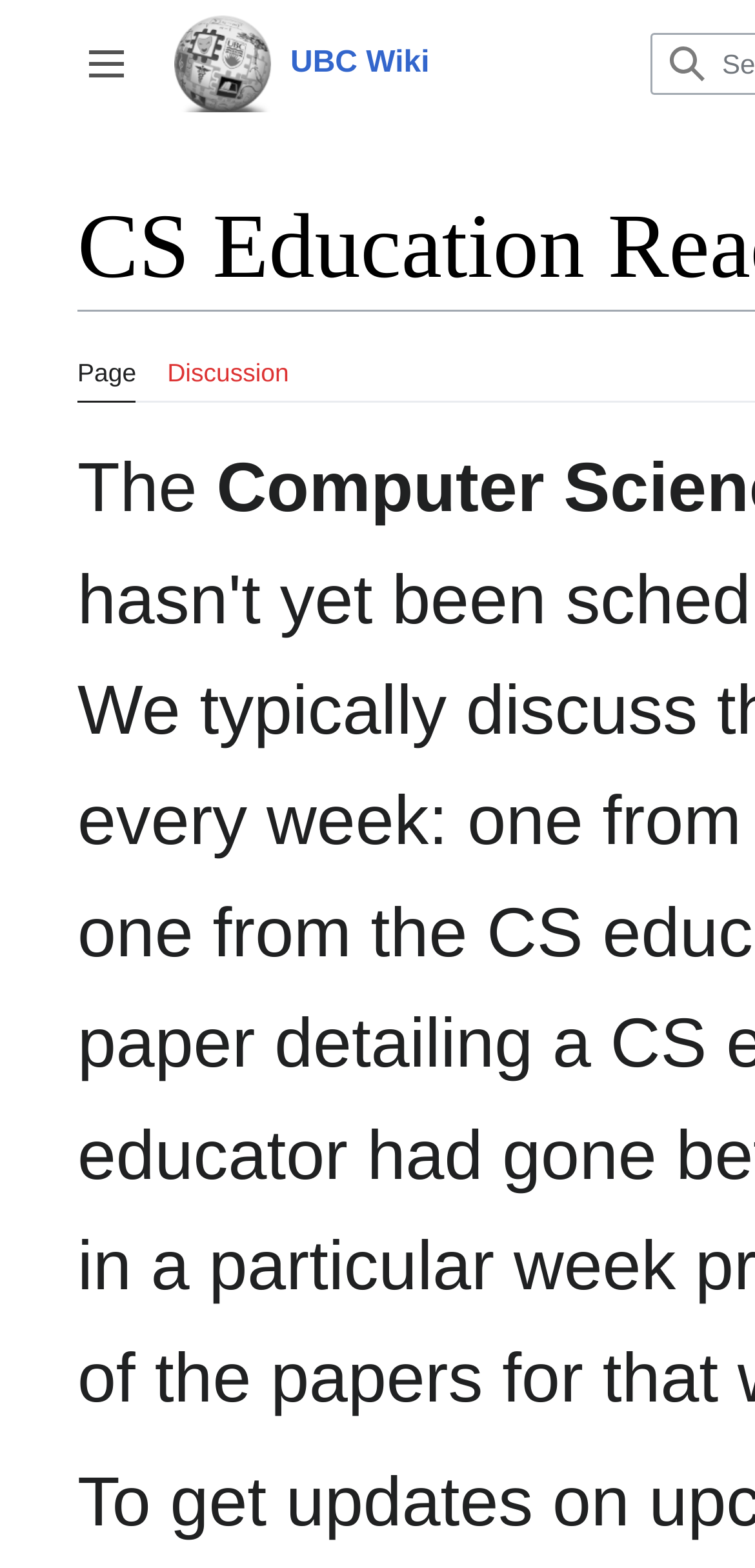What is the function of the 'Search' button?
Please respond to the question thoroughly and include all relevant details.

The 'Search' button is located next to the 'Go' button and has a bounding box coordinate of [0.864, 0.021, 0.956, 0.061]. Its purpose is to initiate a search query on the wiki, allowing users to find specific information or pages.